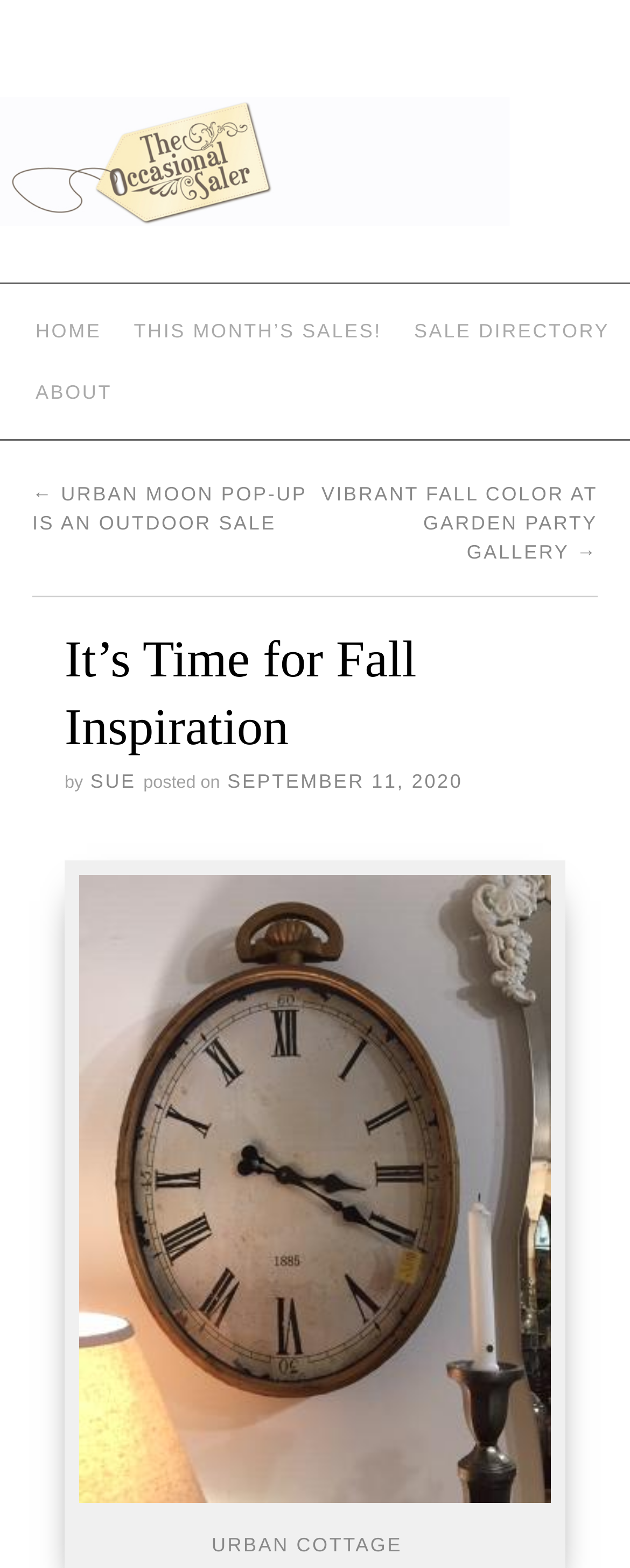Please find the bounding box coordinates of the section that needs to be clicked to achieve this instruction: "check recent post".

[0.051, 0.308, 0.487, 0.341]